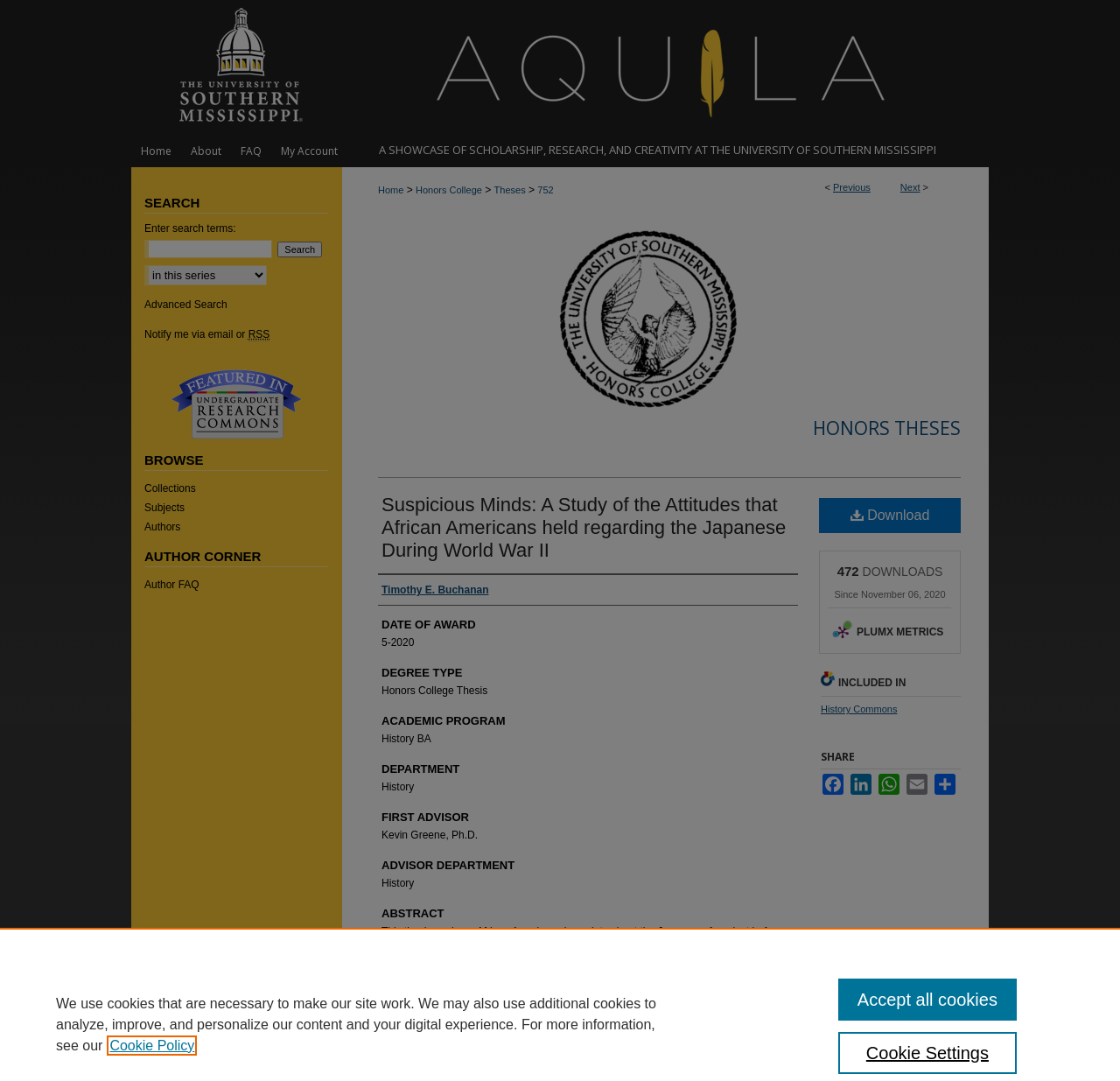Provide a short, one-word or phrase answer to the question below:
Who is the author of this thesis?

Timothy E. Buchanan